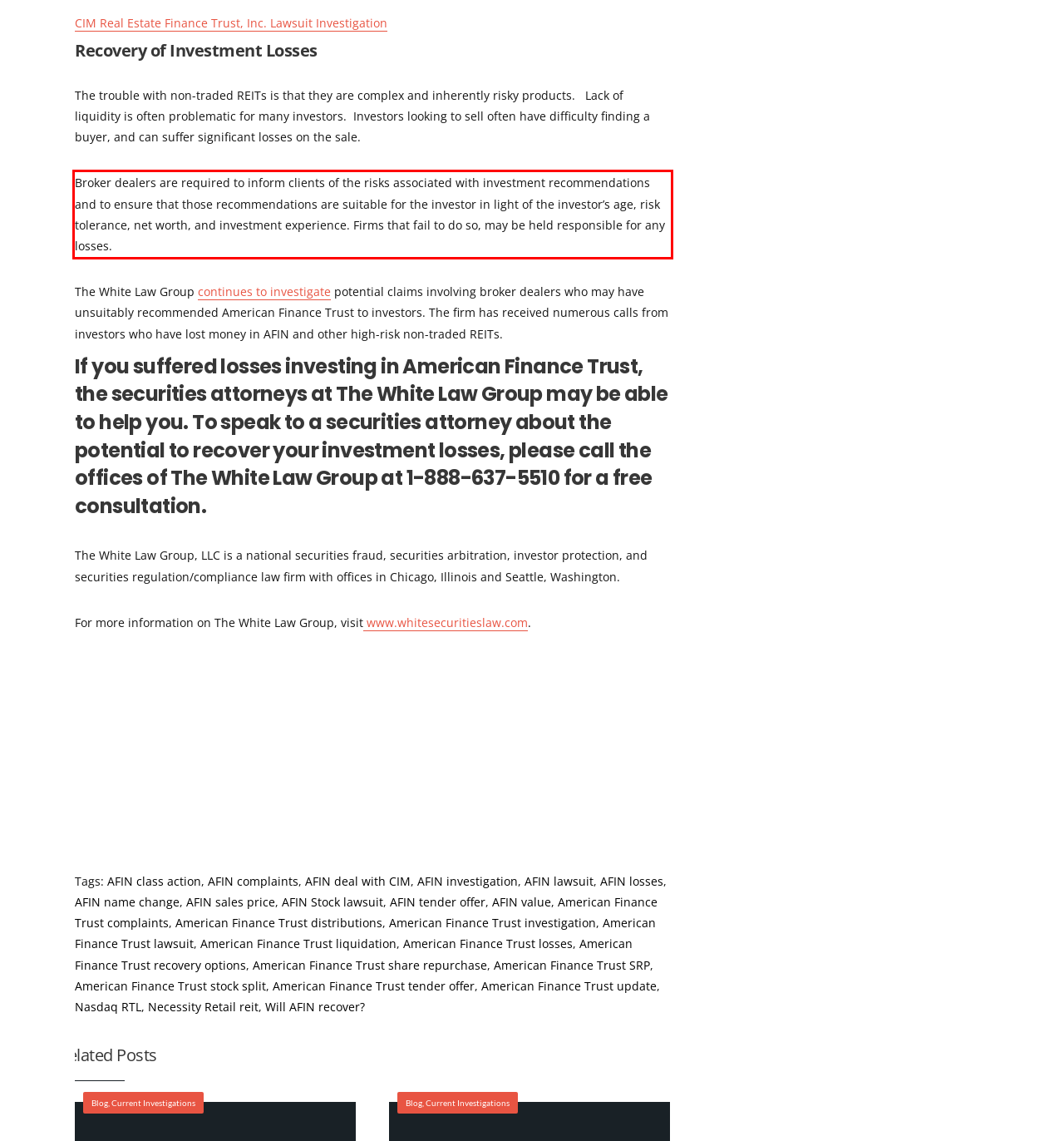You have a screenshot of a webpage where a UI element is enclosed in a red rectangle. Perform OCR to capture the text inside this red rectangle.

Broker dealers are required to inform clients of the risks associated with investment recommendations and to ensure that those recommendations are suitable for the investor in light of the investor’s age, risk tolerance, net worth, and investment experience. Firms that fail to do so, may be held responsible for any losses.